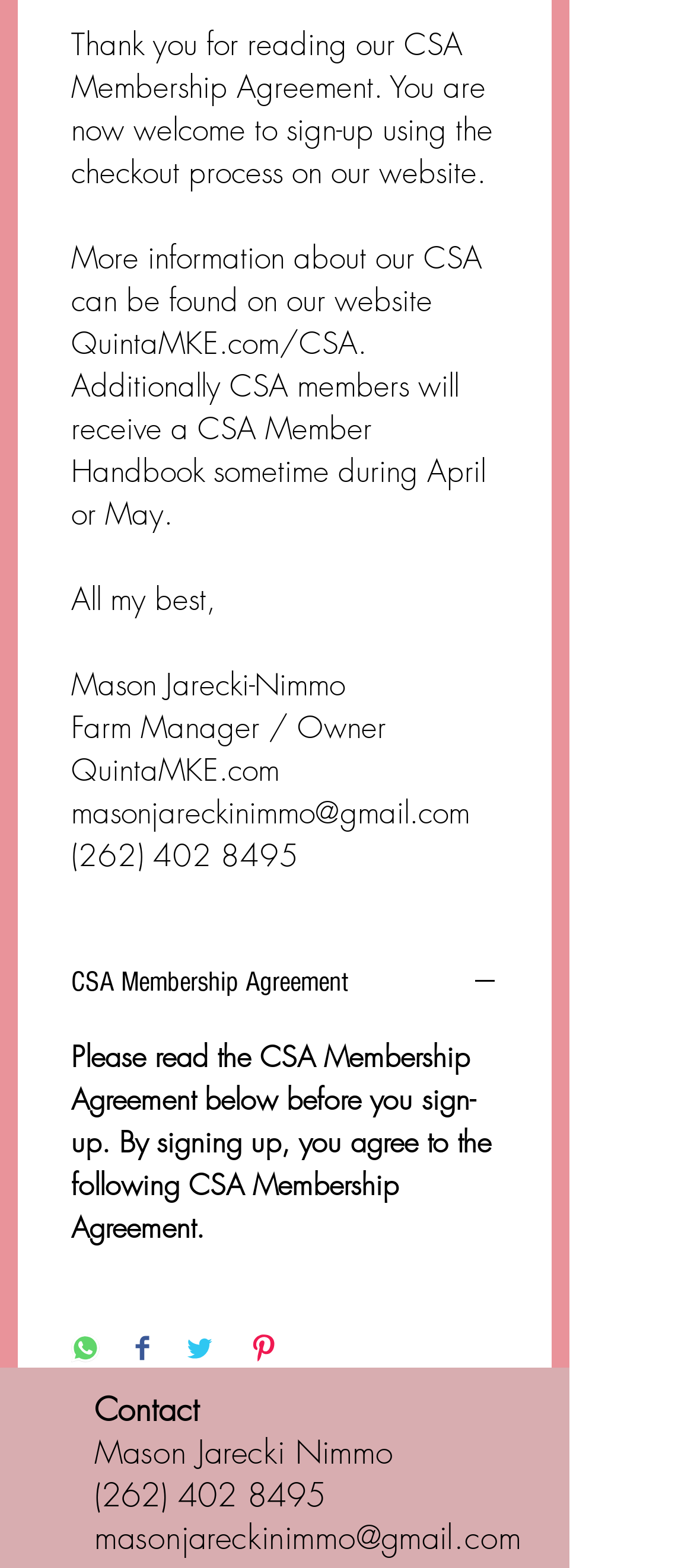Indicate the bounding box coordinates of the element that must be clicked to execute the instruction: "Contact Mason Jarecki Nimmo". The coordinates should be given as four float numbers between 0 and 1, i.e., [left, top, right, bottom].

[0.136, 0.912, 0.567, 0.939]